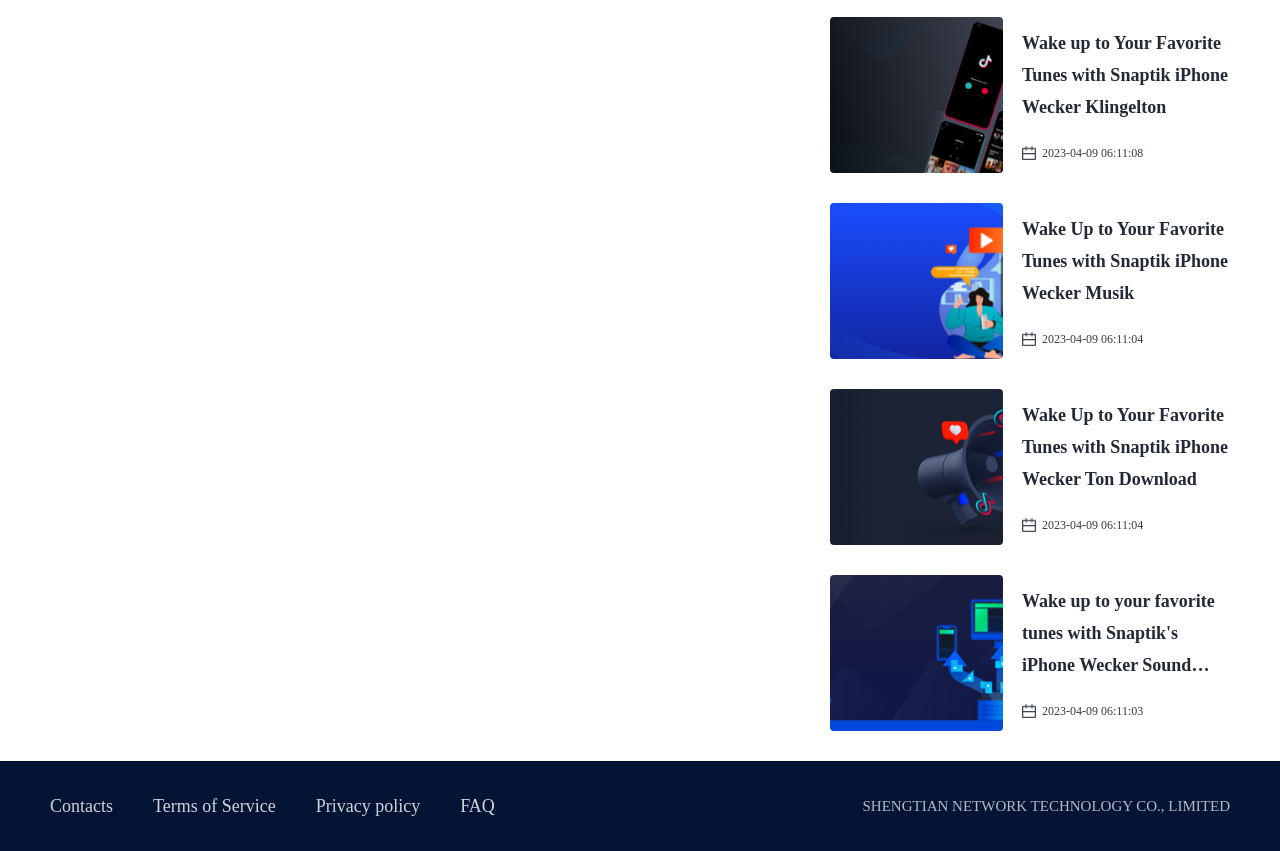Determine the bounding box coordinates of the clickable area required to perform the following instruction: "Click on Wake up to Your Favorite Tunes with Snaptik iPhone Wecker Klingelton". The coordinates should be represented as four float numbers between 0 and 1: [left, top, right, bottom].

[0.648, 0.02, 0.961, 0.203]